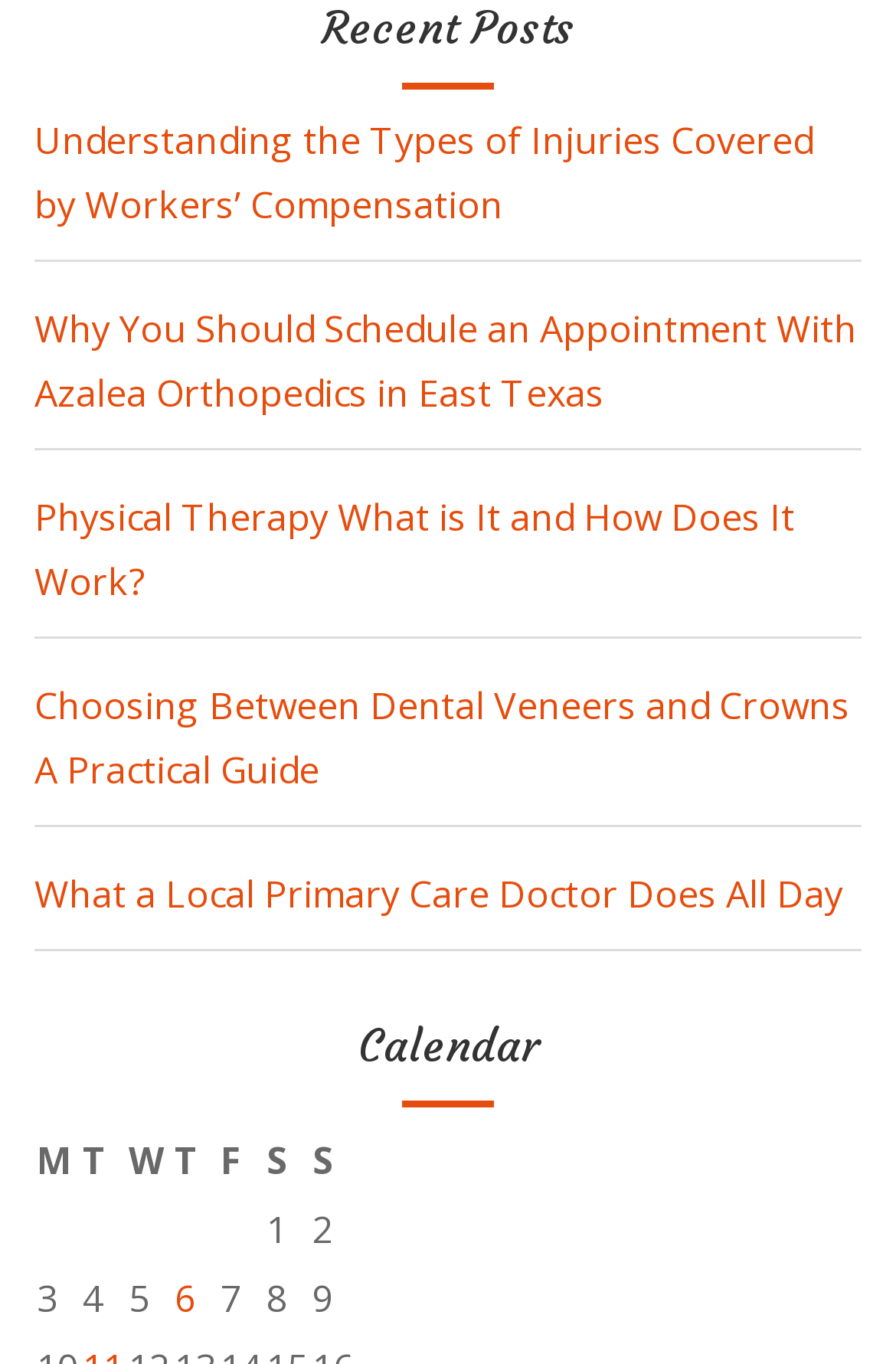Predict the bounding box coordinates for the UI element described as: "alt="Republic21"". The coordinates should be four float numbers between 0 and 1, presented as [left, top, right, bottom].

None